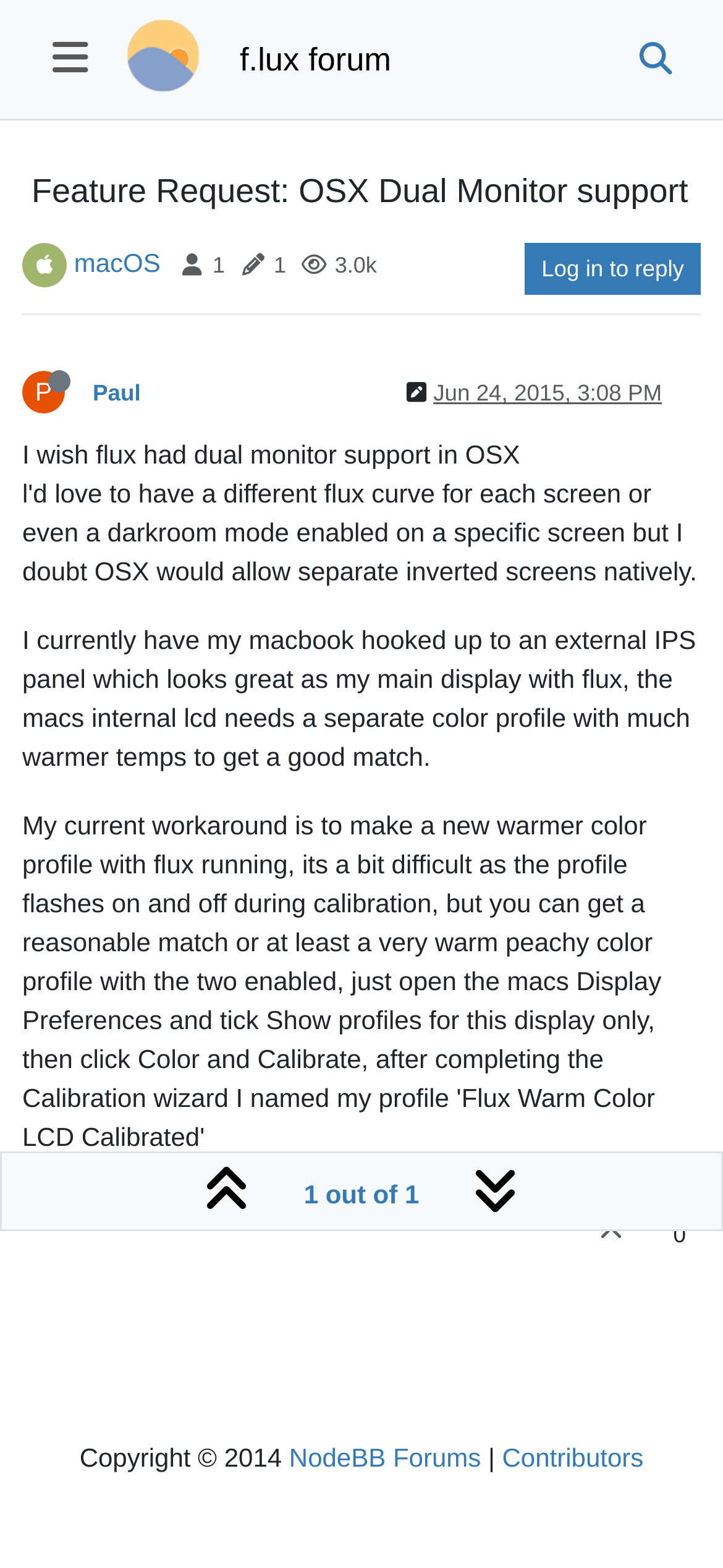Provide a one-word or brief phrase answer to the question:
What is the date of the last edit?

Jun 24, 2015, 3:11 PM